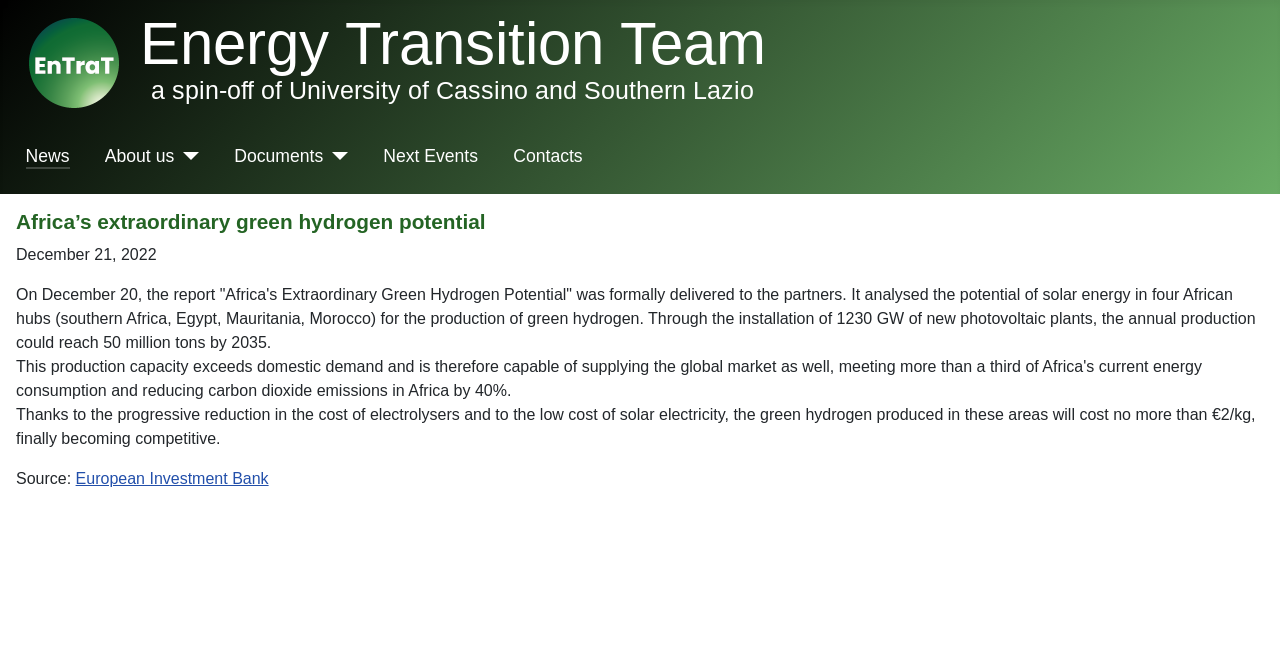Please find the bounding box coordinates in the format (top-left x, top-left y, bottom-right x, bottom-right y) for the given element description. Ensure the coordinates are floating point numbers between 0 and 1. Description: Next Events

[0.299, 0.215, 0.373, 0.255]